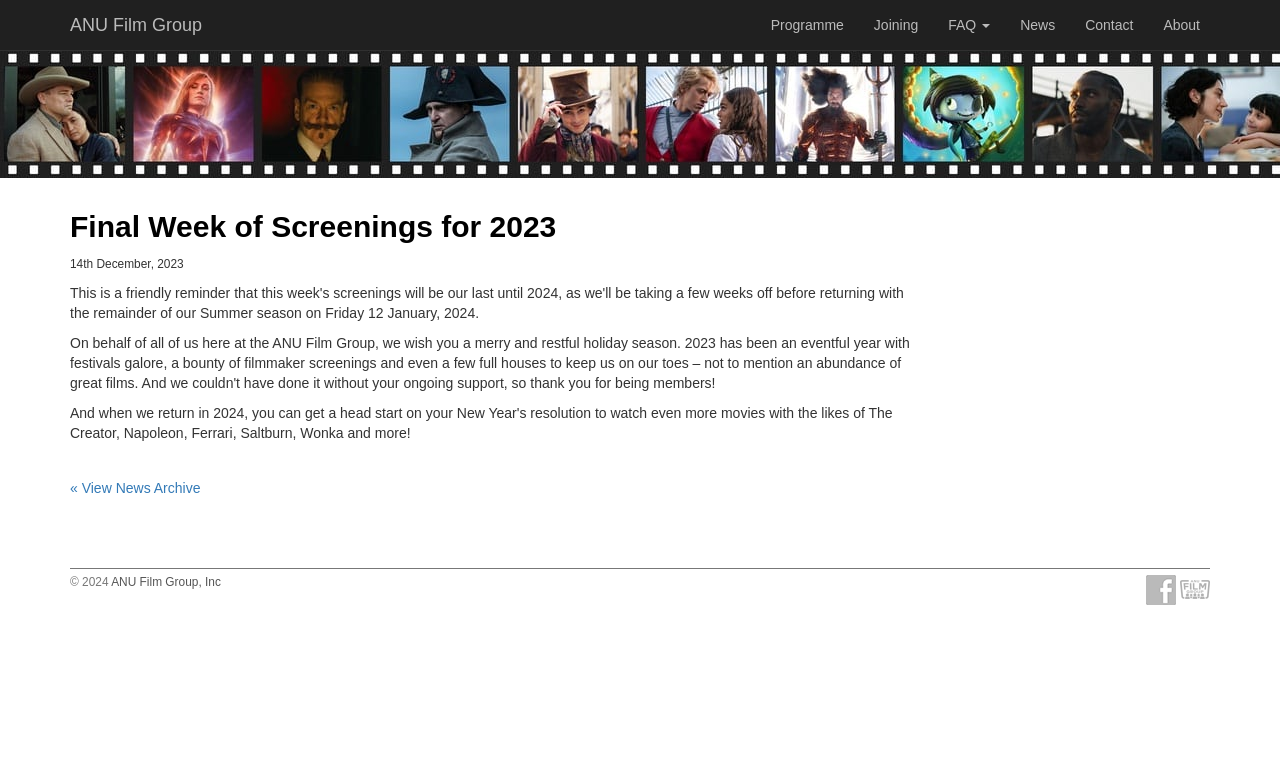Please mark the bounding box coordinates of the area that should be clicked to carry out the instruction: "go to ANU Film Group homepage".

[0.051, 0.0, 0.162, 0.065]